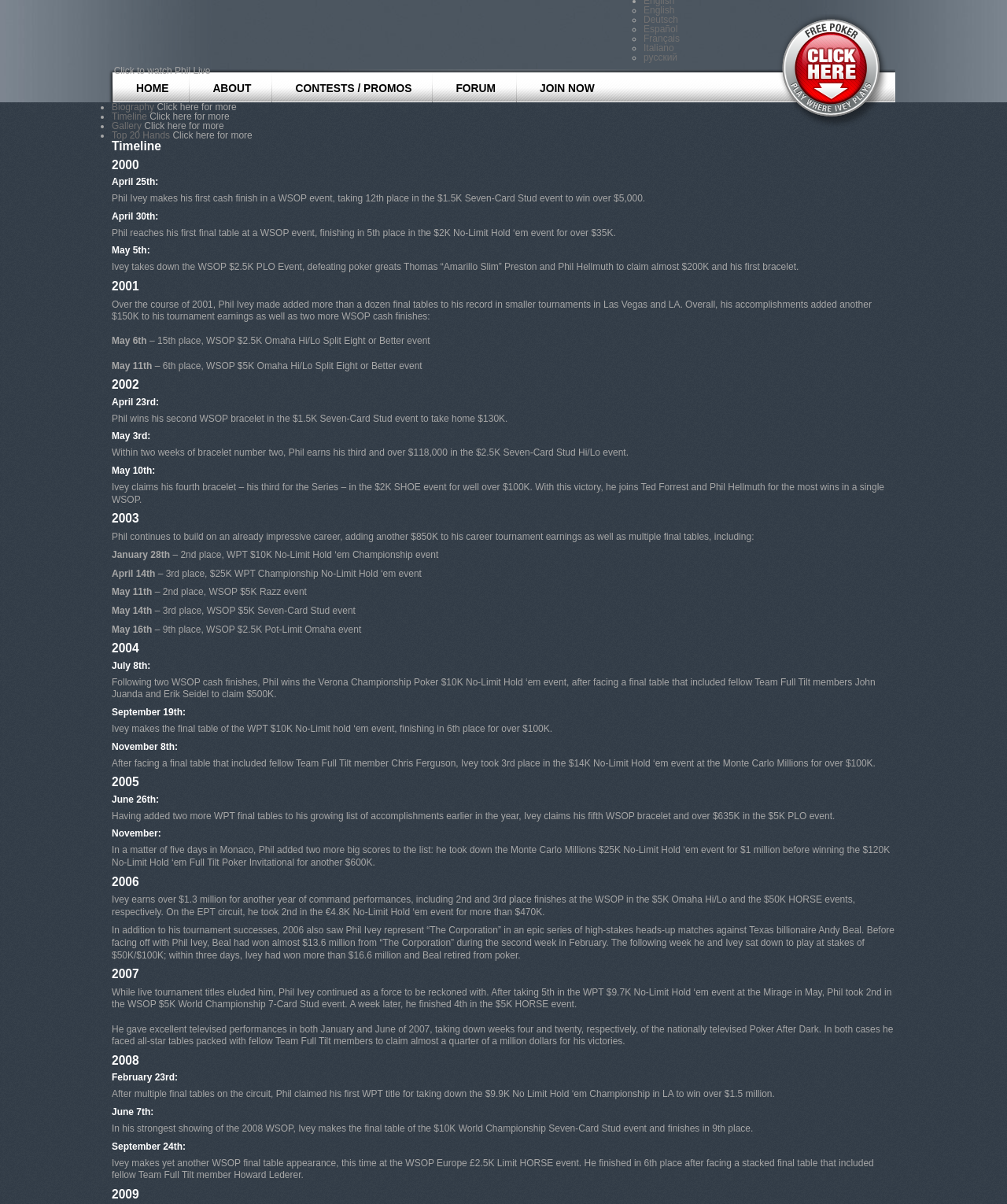Find the bounding box coordinates of the clickable area that will achieve the following instruction: "Click on the 'JOIN NOW' button".

[0.513, 0.054, 0.611, 0.085]